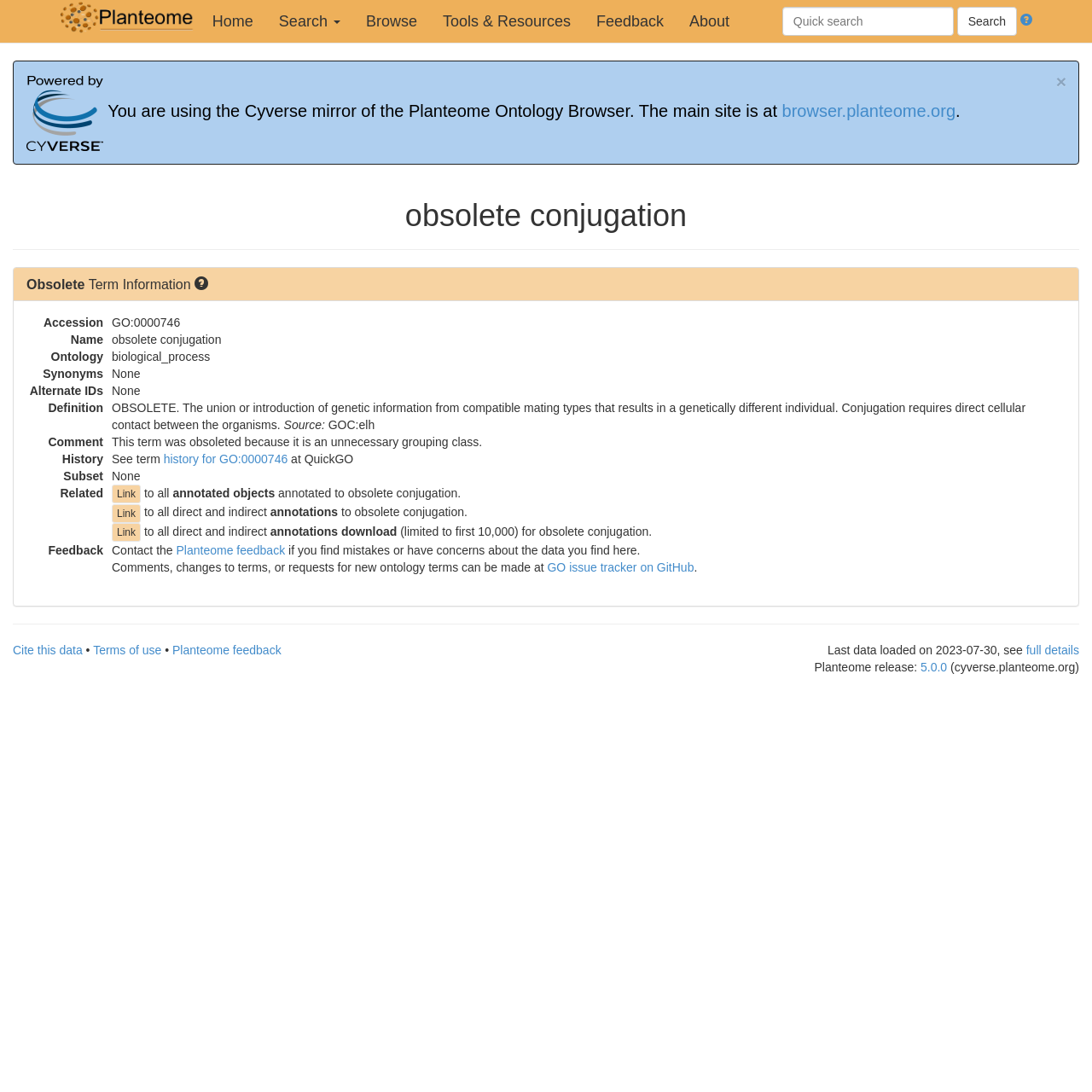Determine the bounding box coordinates for the region that must be clicked to execute the following instruction: "Click the Planteome logo".

[0.055, 0.0, 0.183, 0.033]